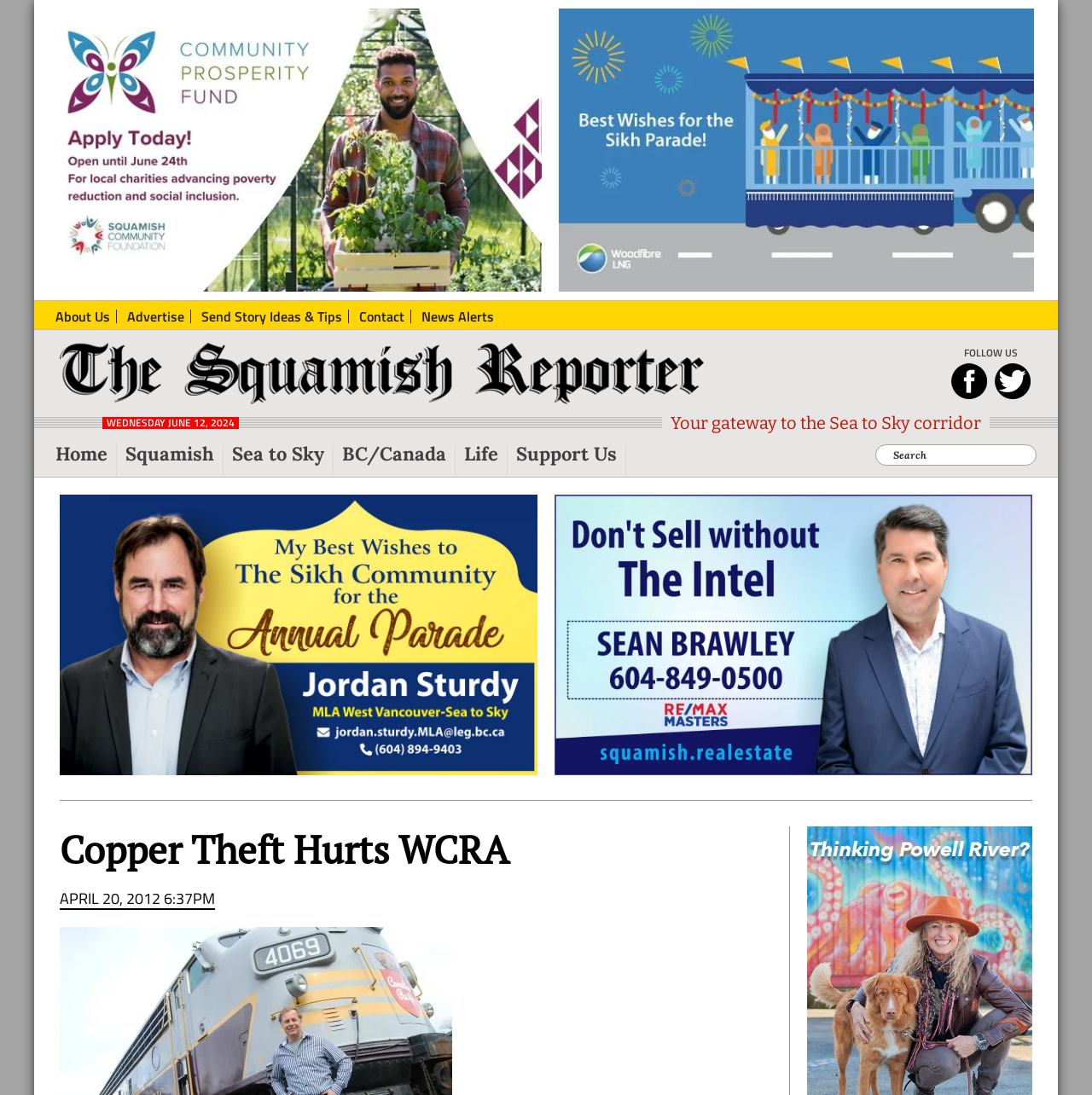How many images are present in the article?
Please provide a single word or phrase as the answer based on the screenshot.

3